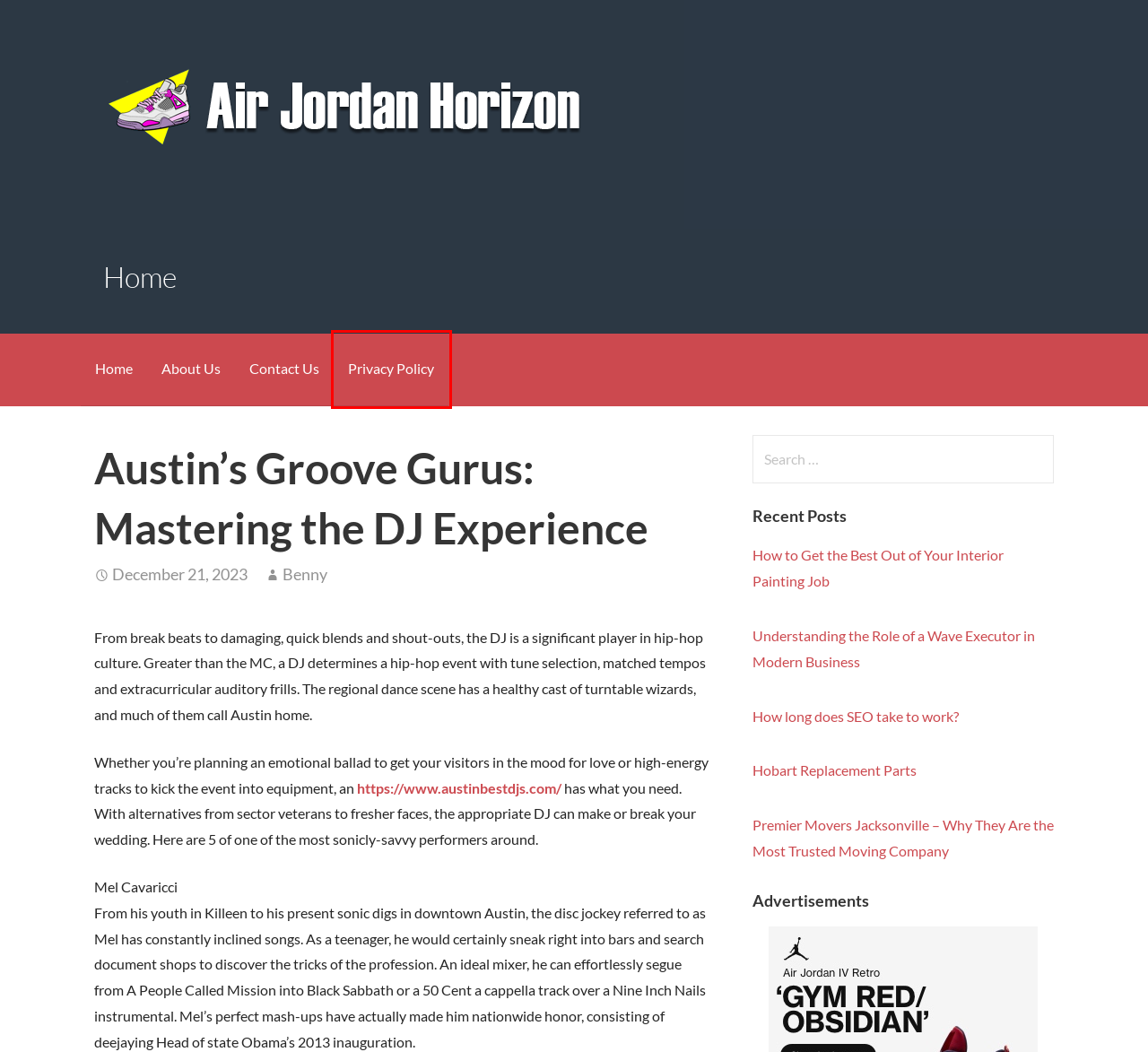You are given a screenshot of a webpage with a red rectangle bounding box around a UI element. Select the webpage description that best matches the new webpage after clicking the element in the bounding box. Here are the candidates:
A. About Us – Air Jordan Horizon
B. Premier Movers Jacksonville – Why They Are the Most Trusted Moving Company – Air Jordan Horizon
C. Privacy Policy – Air Jordan Horizon
D. Air Jordan Horizon
E. Understanding the Role of a Wave Executor in Modern Business – Air Jordan Horizon
F. Hobart Replacement Parts – Air Jordan Horizon
G. The Ultimate Austin DJ Experience: Unleashing Unforgettable Beats – 36 Chess Olympiad
H. How long does SEO take to work? – Air Jordan Horizon

C